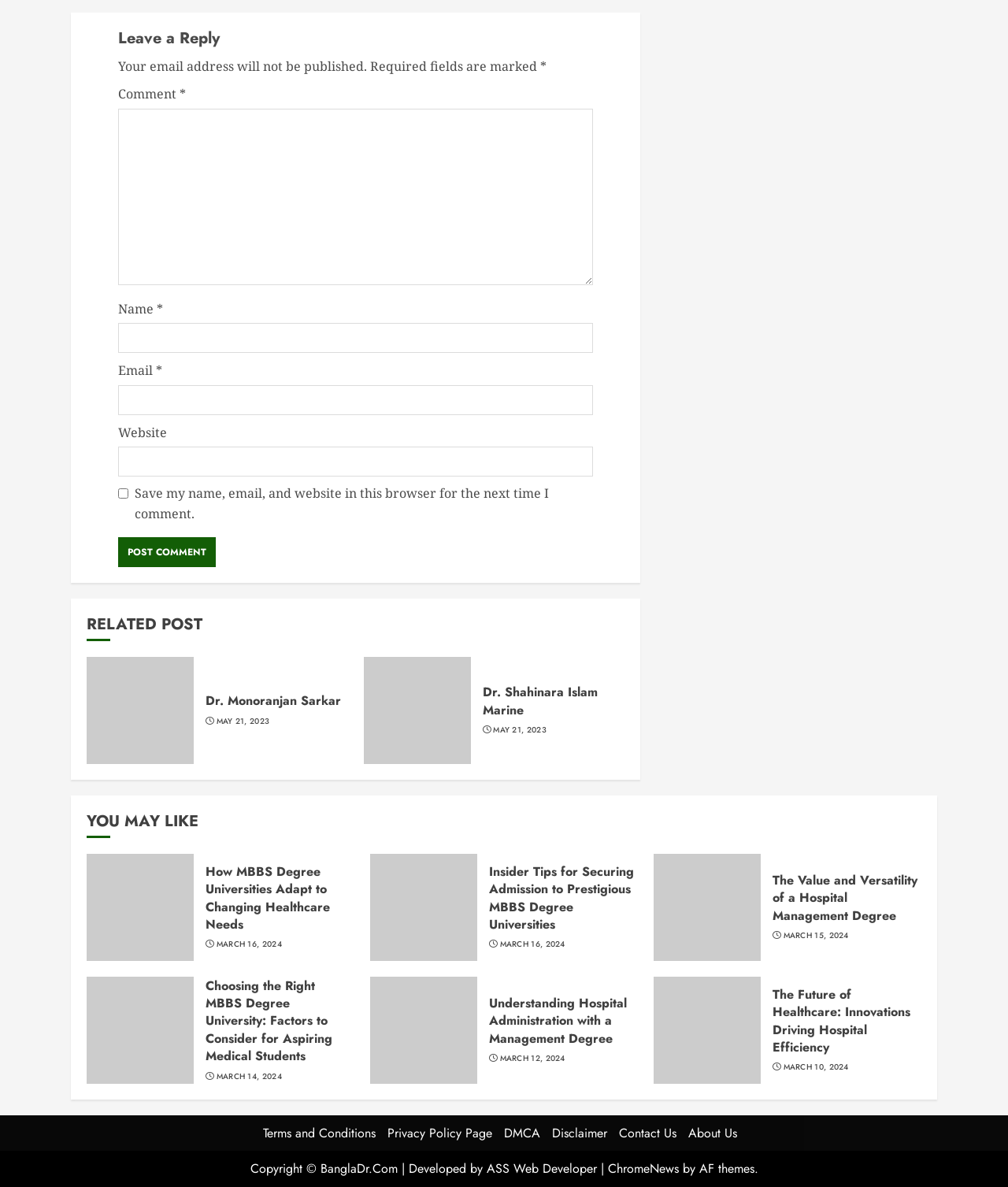Please determine the bounding box coordinates of the clickable area required to carry out the following instruction: "Check the website". The coordinates must be four float numbers between 0 and 1, represented as [left, top, right, bottom].

[0.117, 0.376, 0.588, 0.402]